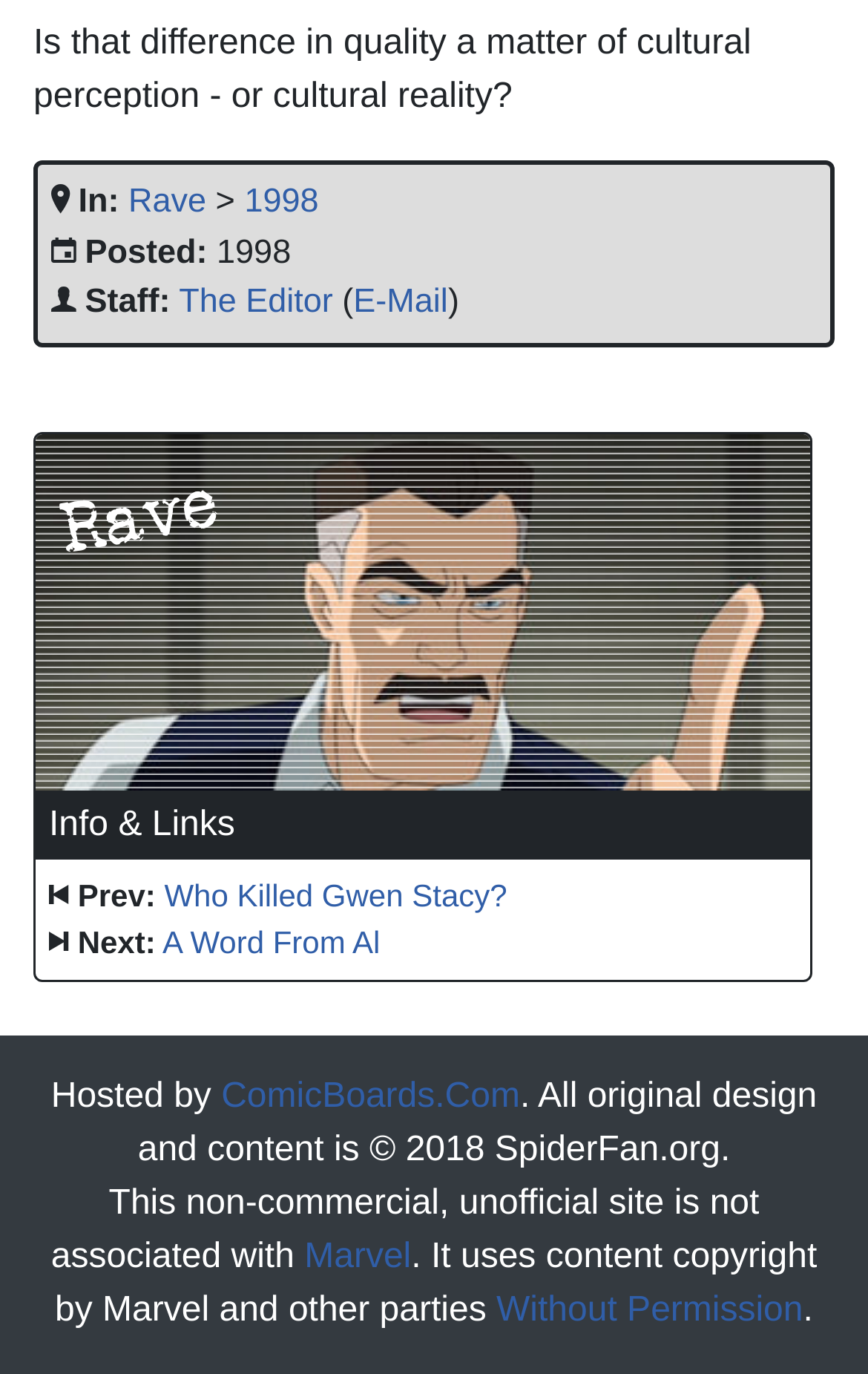Who is the author of the article?
Please respond to the question thoroughly and include all relevant details.

The author of the article is mentioned in the 'Staff' section, which is located below the article title. The text 'Staff:' is followed by a link 'The Editor', indicating that The Editor is the author of the article.